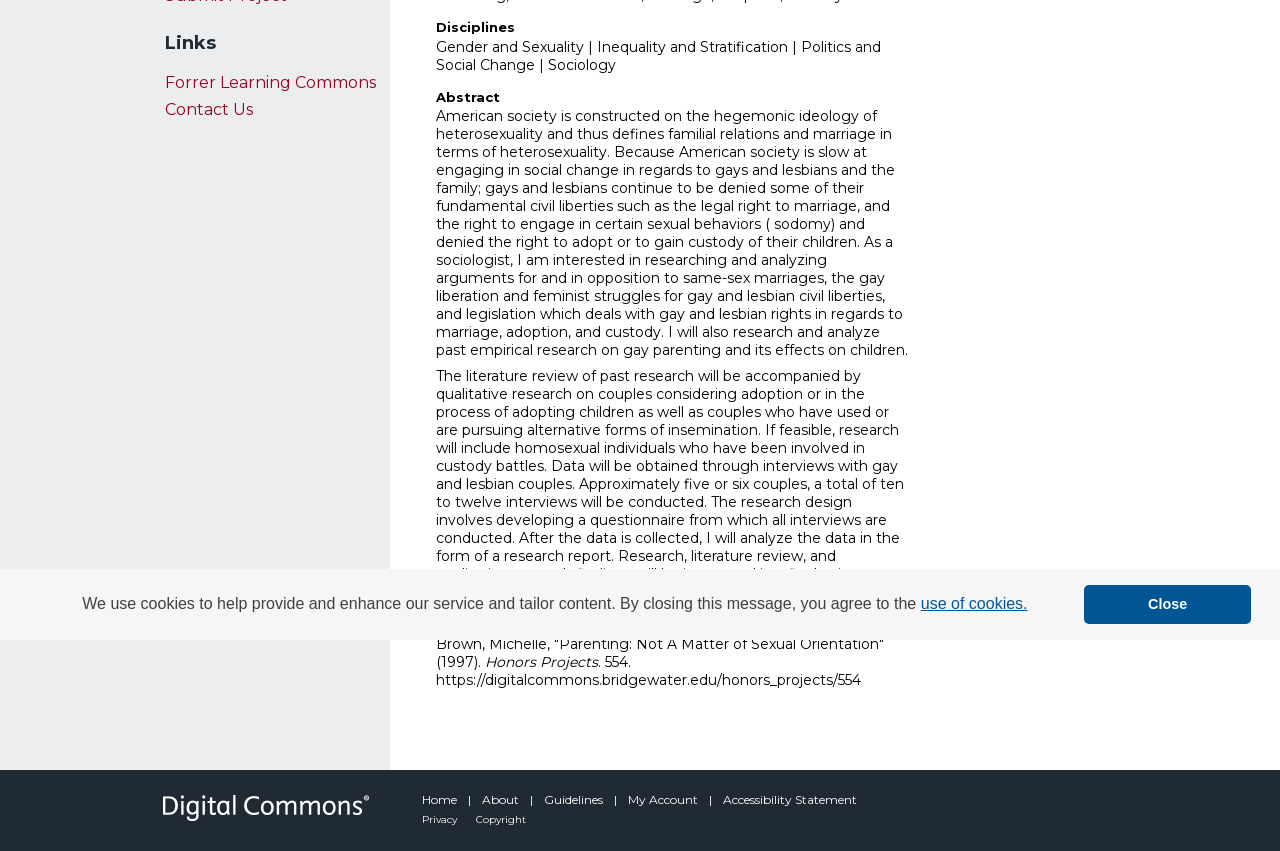Please provide the bounding box coordinates in the format (top-left x, top-left y, bottom-right x, bottom-right y). Remember, all values are floating point numbers between 0 and 1. What is the bounding box coordinate of the region described as: Elsevier - Digital Commons

[0.117, 0.904, 0.305, 1.0]